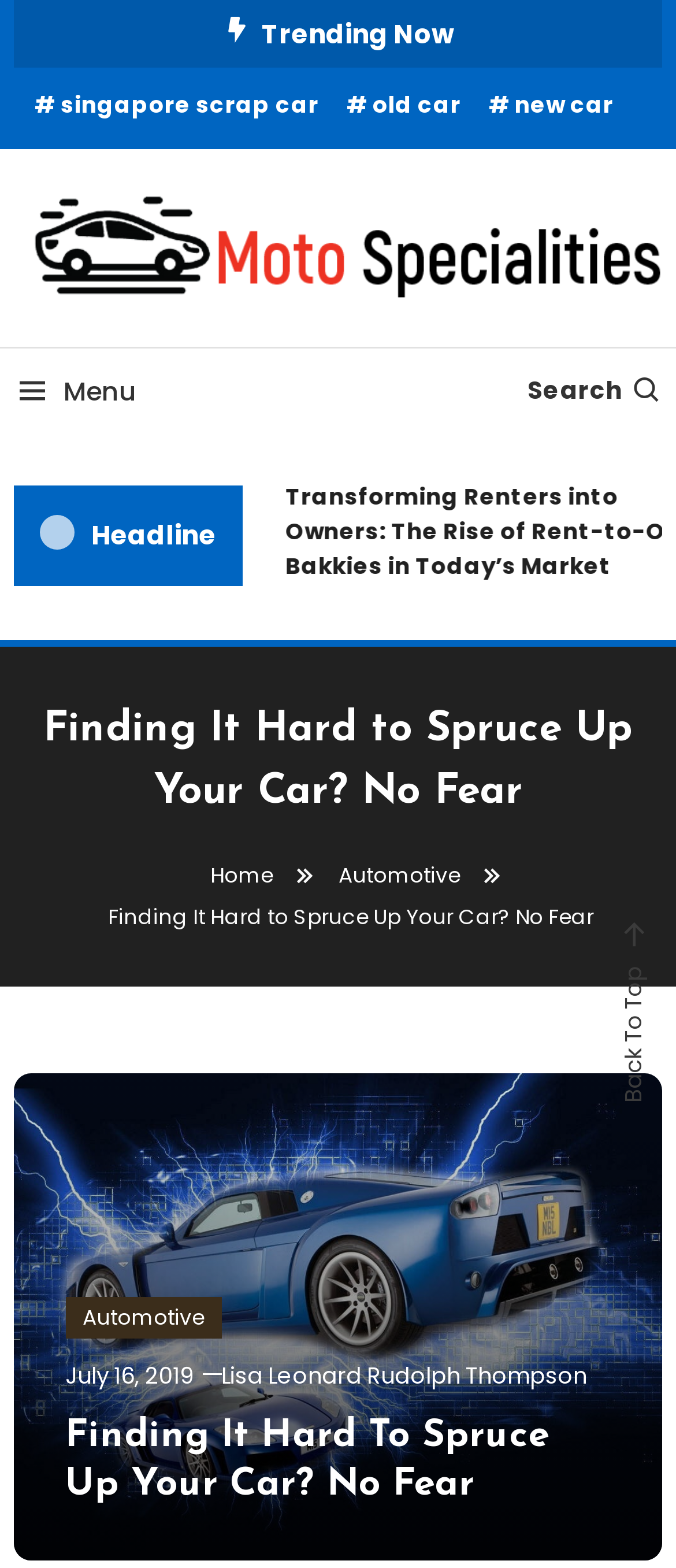Produce a meticulous description of the webpage.

This webpage appears to be an article or blog post about car maintenance and customization. At the top, there is a header section with a logo and navigation menu. The logo, "Moto Specialties", is accompanied by a tagline "Specialized Solutions for Motorcycle Enthusiasts". Below the header, there are three links labeled "Trending Now" with options "#singapore scrap car", "#old car", and "#new car".

The main content of the page is an article with a headline "Finding It Hard to Spruce Up Your Car? No Fear". The article is divided into sections, with a breadcrumb navigation menu above the content. The breadcrumb menu shows the path "Home > Automotive > Finding It Hard to Spruce Up Your Car? No Fear".

The article itself has a brief introduction, followed by a section with a link to a related article "Transforming Renters into Owners: The Rise of Rent-to-Own Bakkies in Today’s Market". Below this, there is a section with information about the author, including their name "Lisa Leonard Rudolph Thompson" and the date of publication "July 16, 2019".

At the bottom of the page, there is a "Back To Top" button, allowing users to quickly navigate back to the top of the page. Throughout the page, there are several links and buttons, including a search bar and a menu icon.